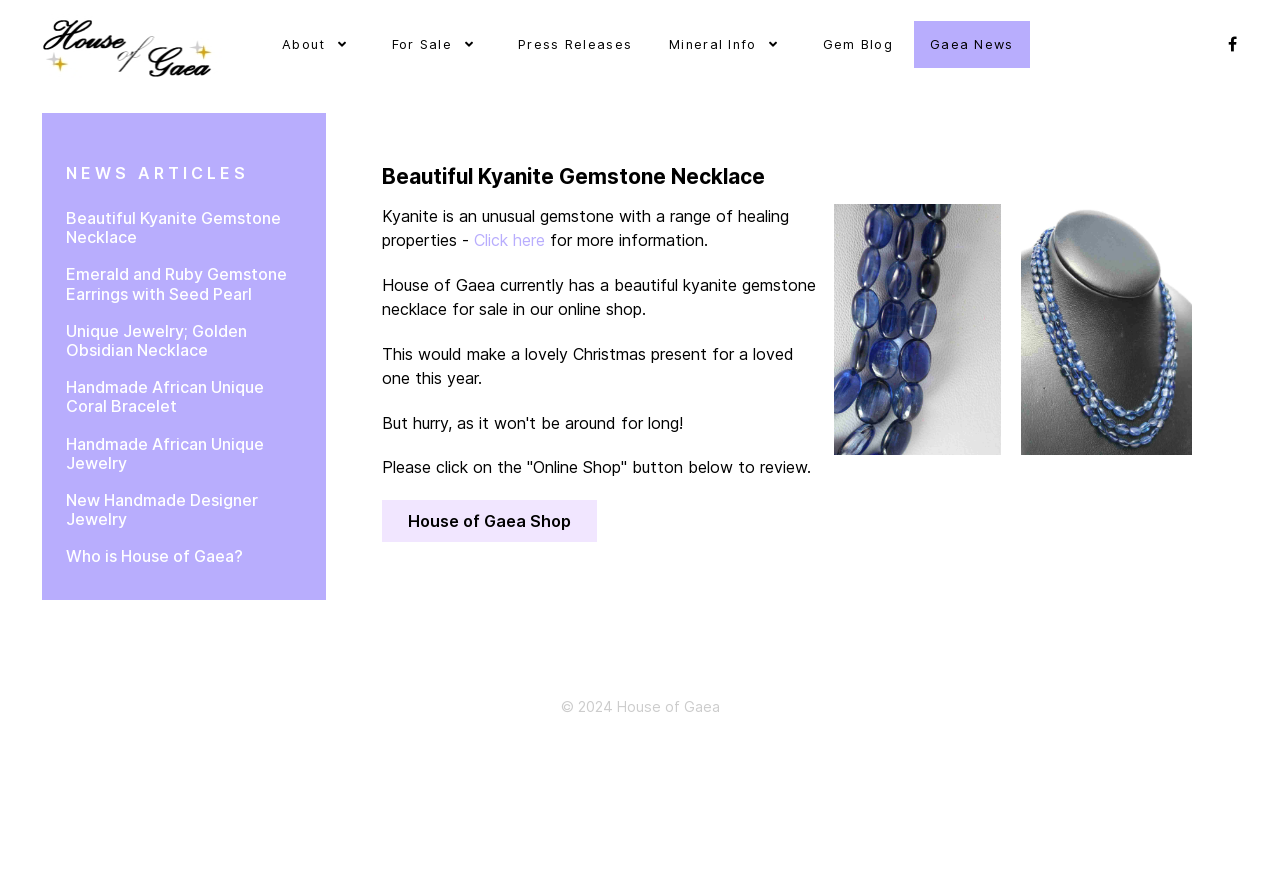Please find the bounding box for the following UI element description. Provide the coordinates in (top-left x, top-left y, bottom-right x, bottom-right y) format, with values between 0 and 1: Handmade African Unique Jewelry

[0.052, 0.497, 0.206, 0.541]